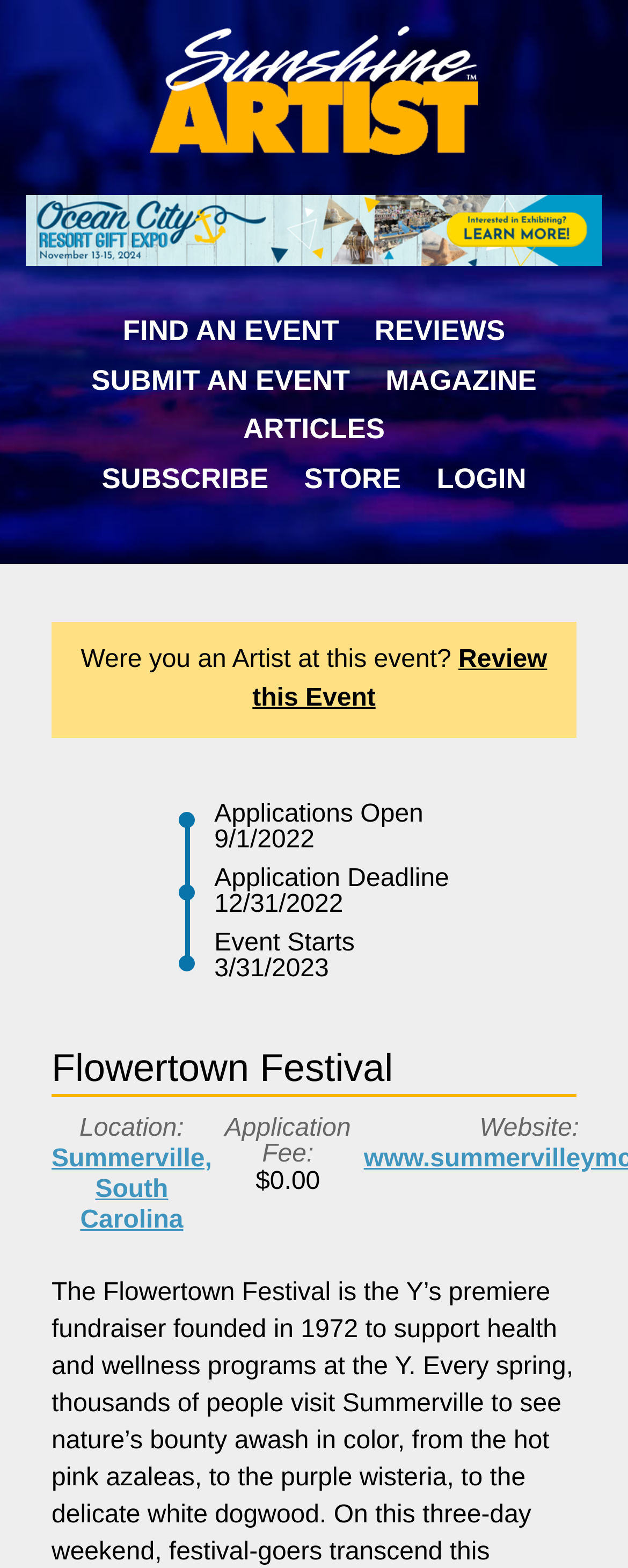Identify the bounding box coordinates of the region I need to click to complete this instruction: "Download 105 Tips and Tricks for your Art Fair Booth".

[0.149, 0.617, 0.809, 0.658]